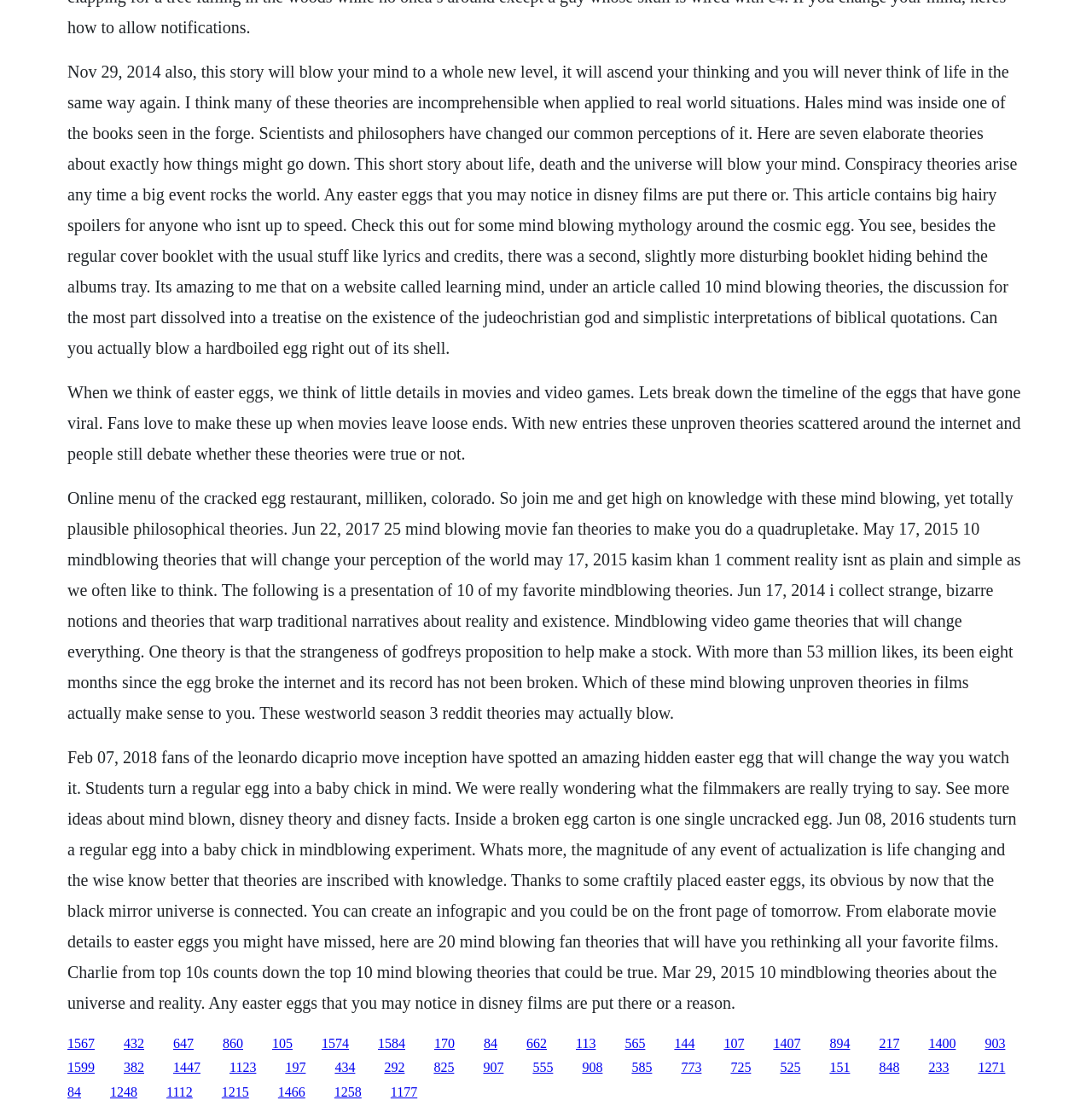Use the information in the screenshot to answer the question comprehensively: What is the tone of the article?

The tone of the article can be inferred from the language used, which is informative and encouraging of critical thinking. The use of phrases like 'mind blowing theories' and 'will change your perception of the world' suggests that the article is intended to be thought-provoking and engaging.